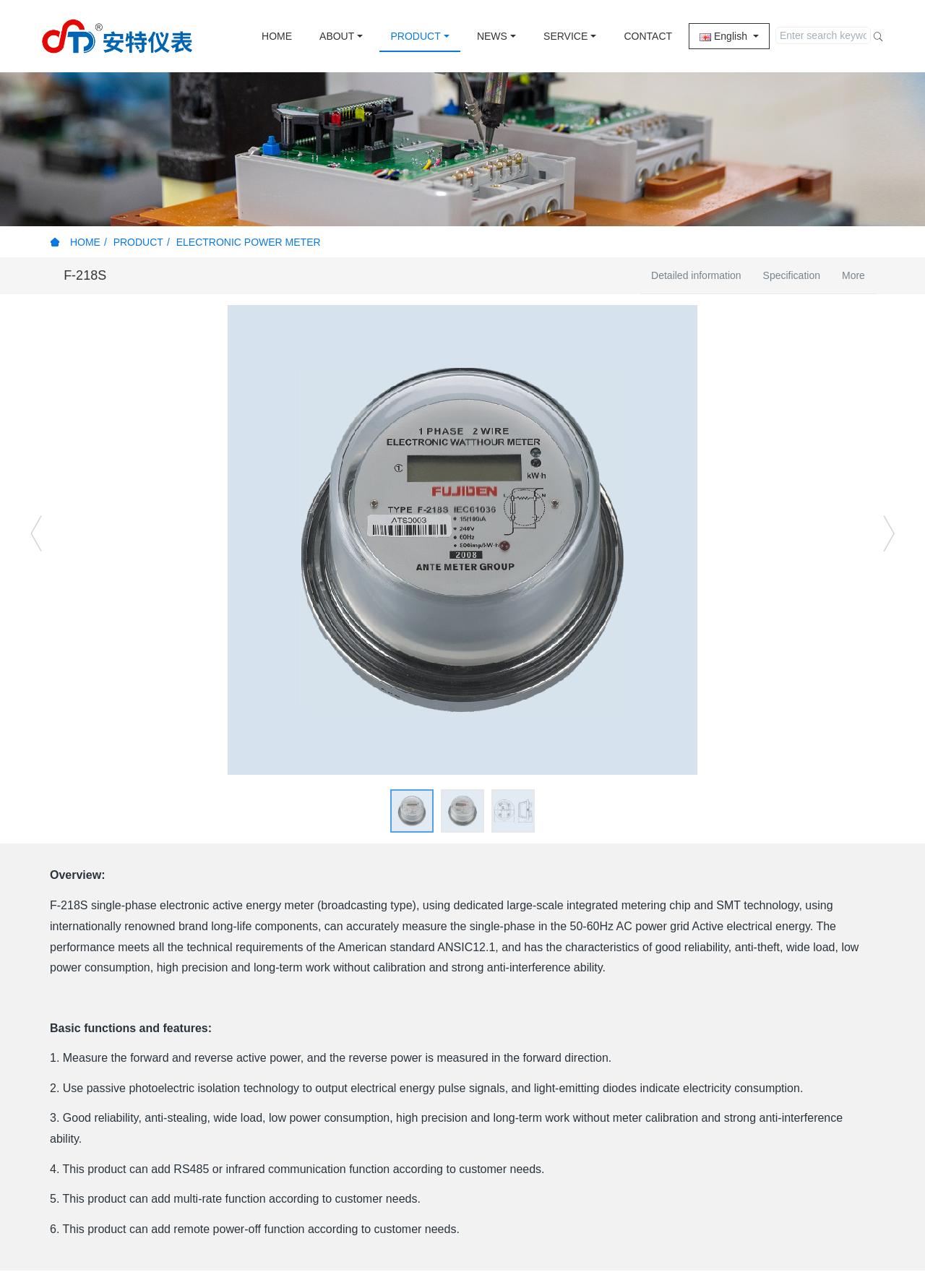Determine the bounding box for the described HTML element: "Detailed information". Ensure the coordinates are four float numbers between 0 and 1 in the format [left, top, right, bottom].

[0.692, 0.2, 0.813, 0.228]